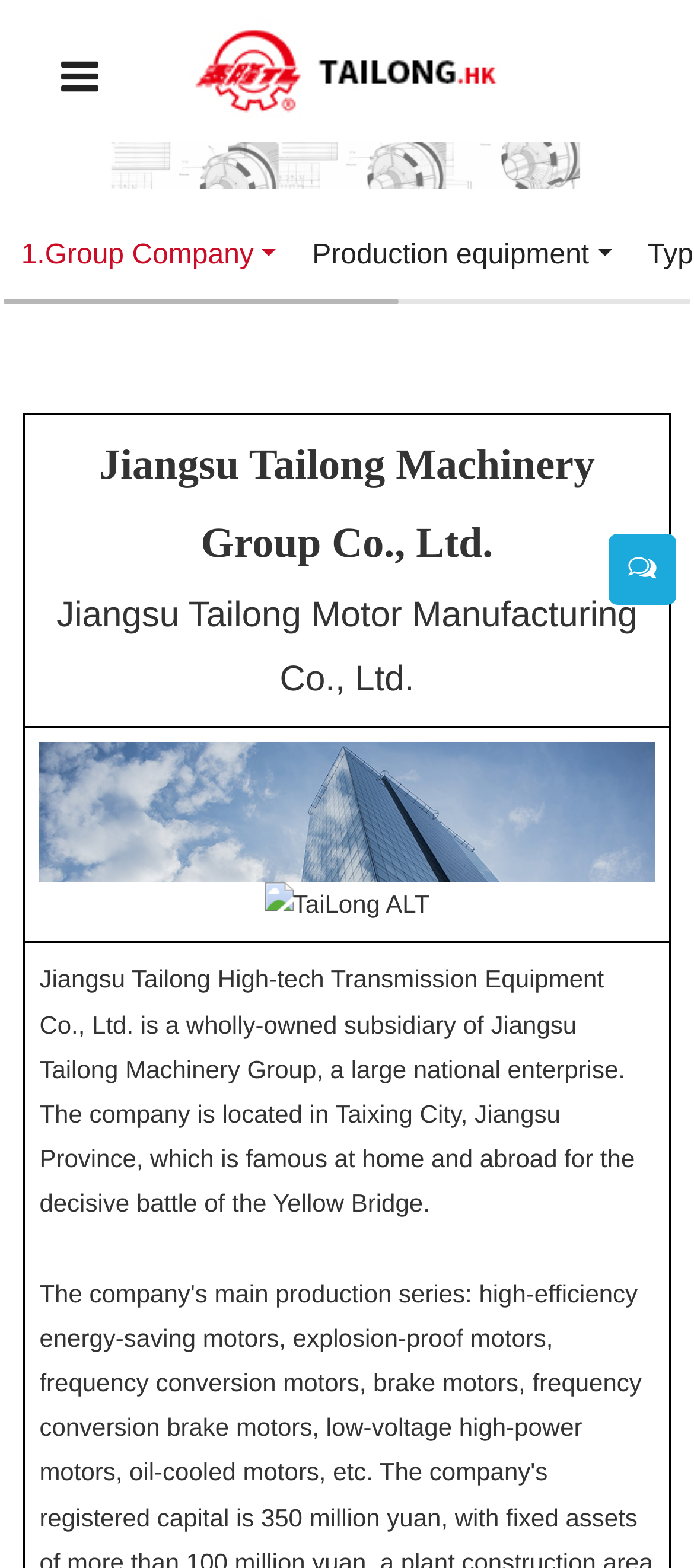How many images are in the second row?
Using the image, provide a concise answer in one word or a short phrase.

2